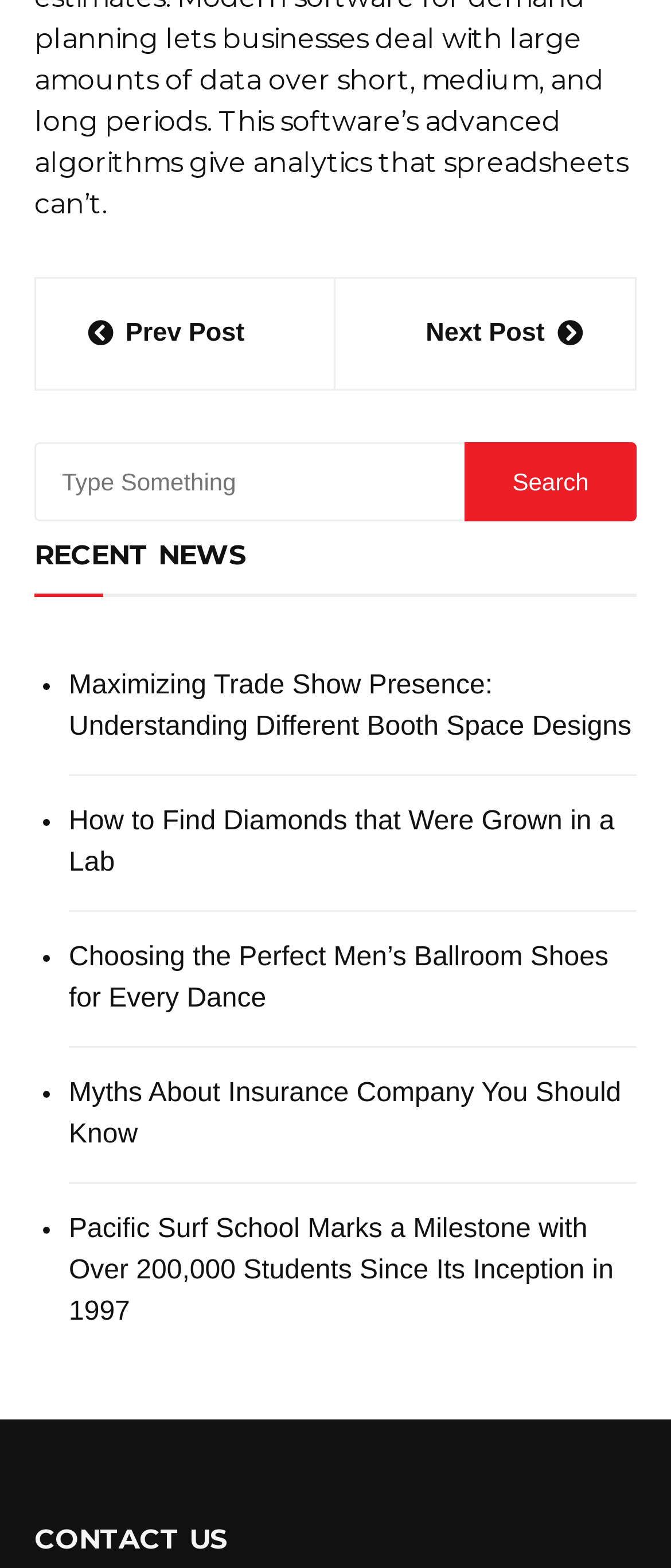Give a one-word or short-phrase answer to the following question: 
What is the navigation option at the top of the webpage?

Prev Post and Next Post